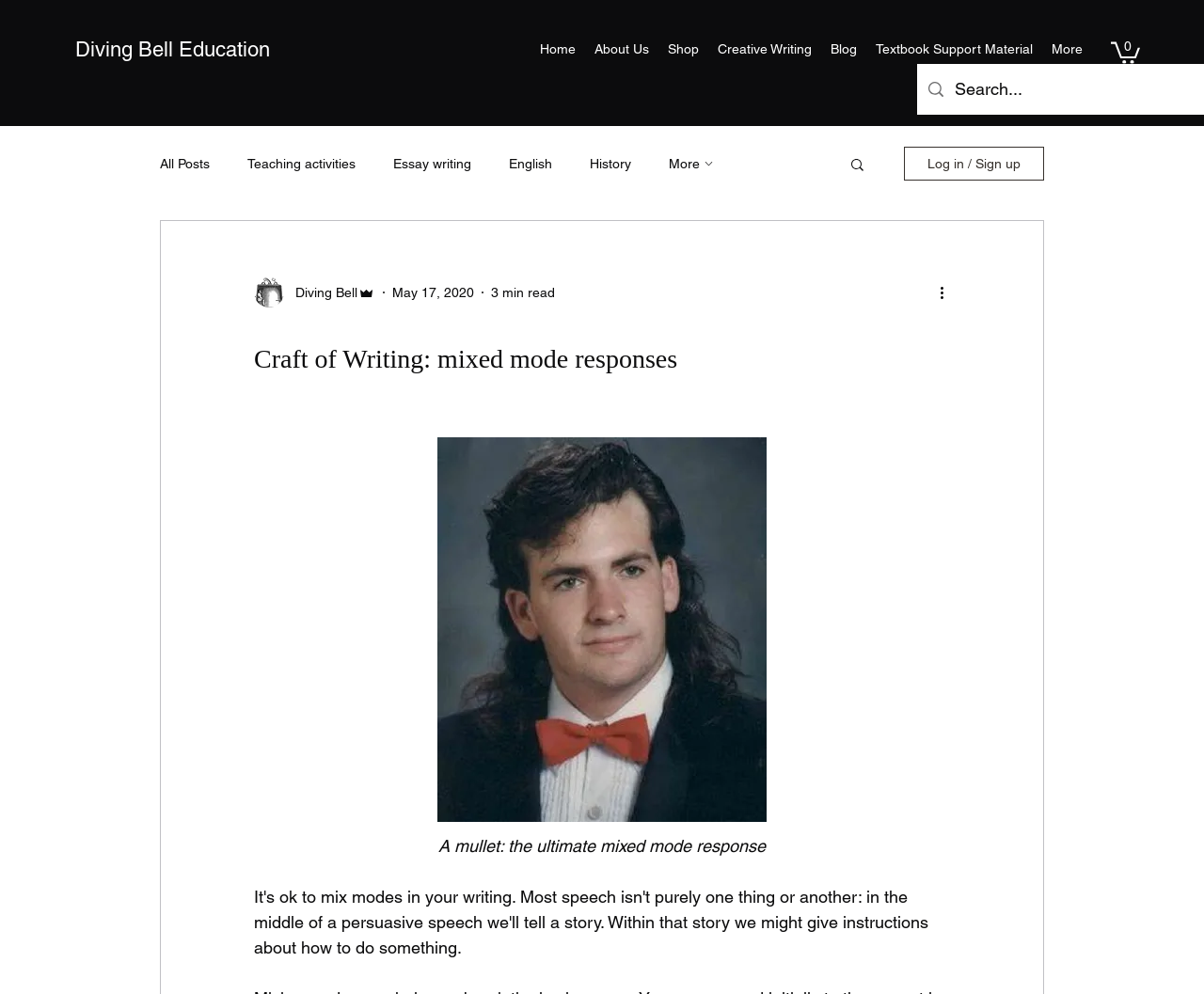Identify the bounding box coordinates for the region of the element that should be clicked to carry out the instruction: "Log in or sign up". The bounding box coordinates should be four float numbers between 0 and 1, i.e., [left, top, right, bottom].

[0.751, 0.148, 0.867, 0.182]